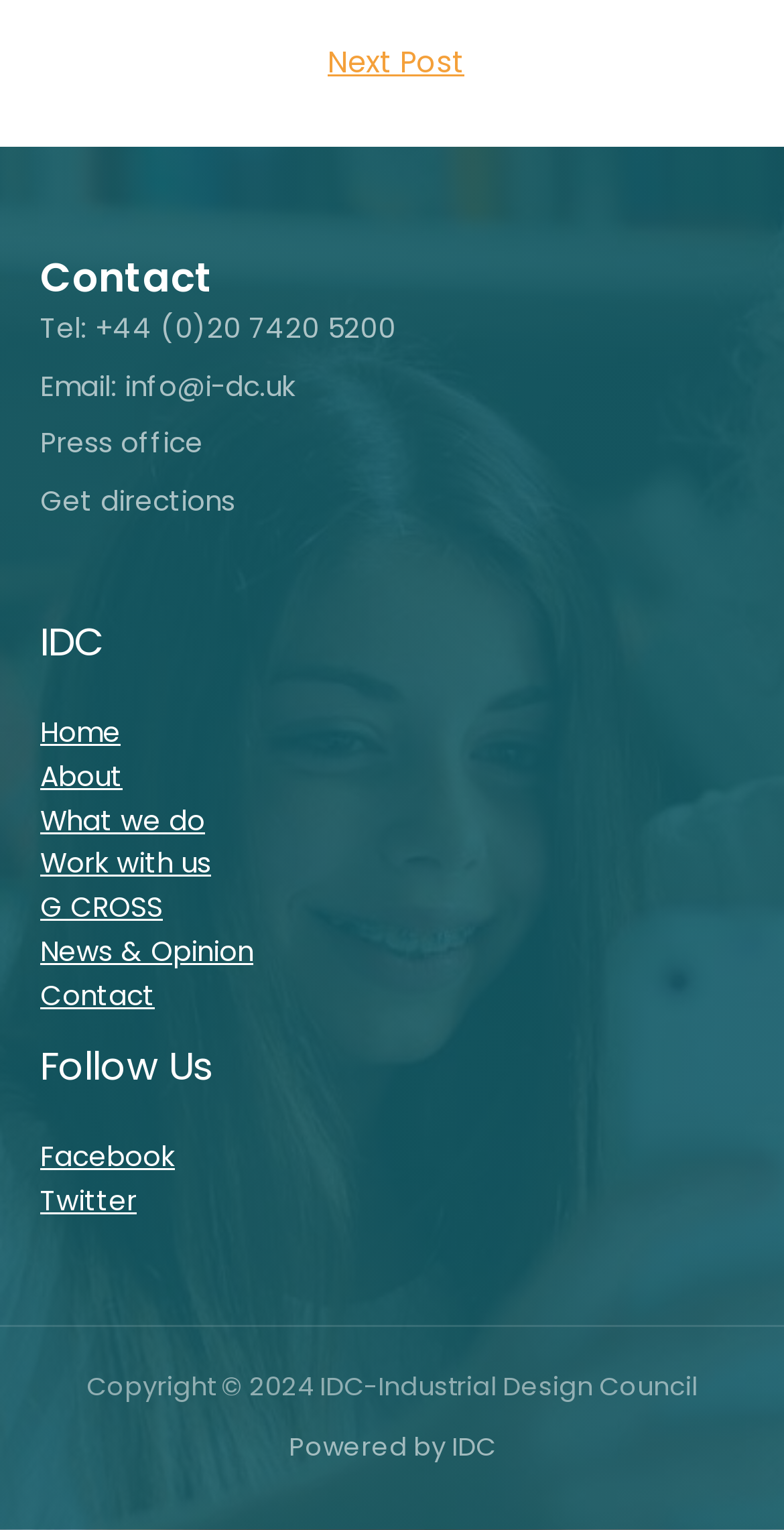Point out the bounding box coordinates of the section to click in order to follow this instruction: "Go to the 'Home' page".

[0.051, 0.466, 0.154, 0.491]